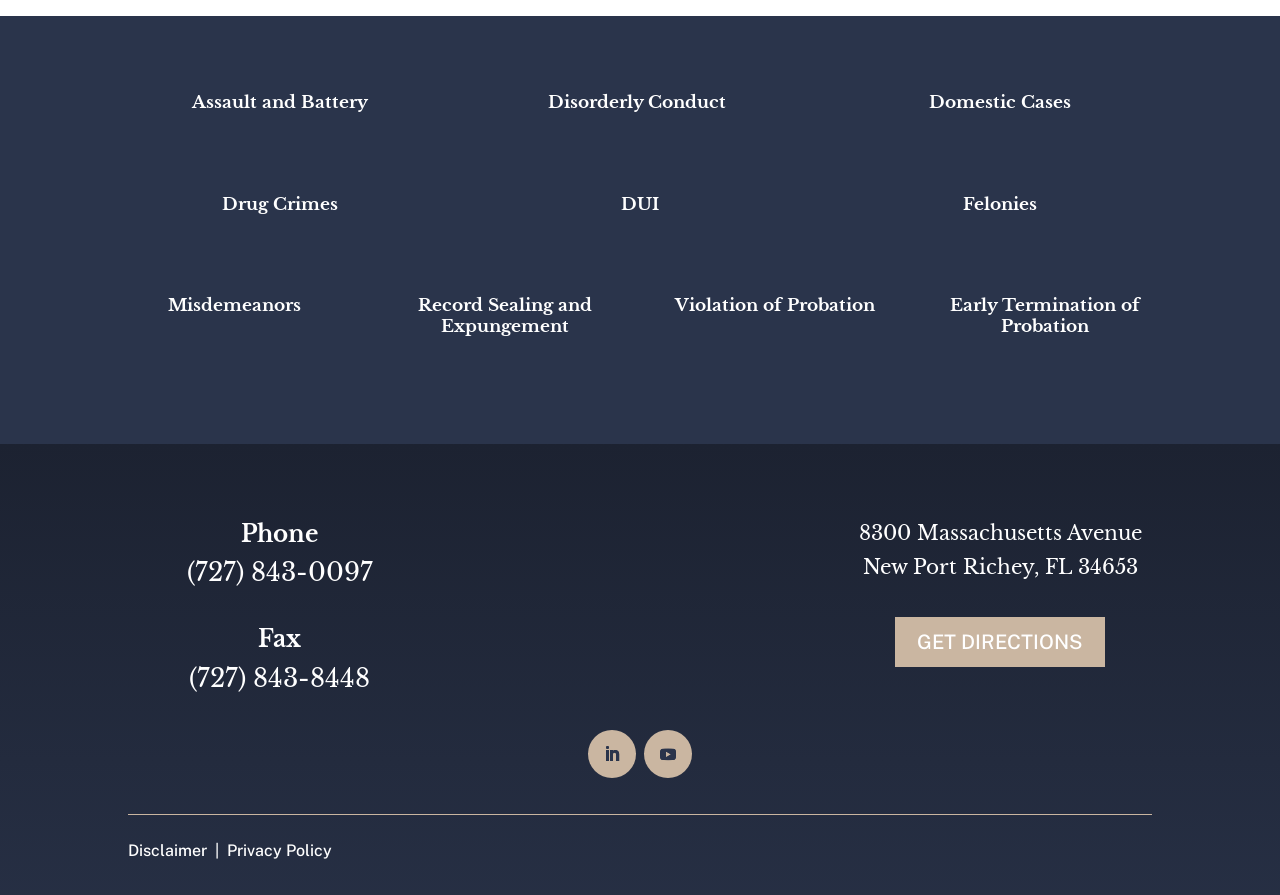What are the social media links on the webpage?
Offer a detailed and full explanation in response to the question.

The social media links are represented by icons, specifically '' and '', which are commonly used to represent Facebook and Twitter respectively.